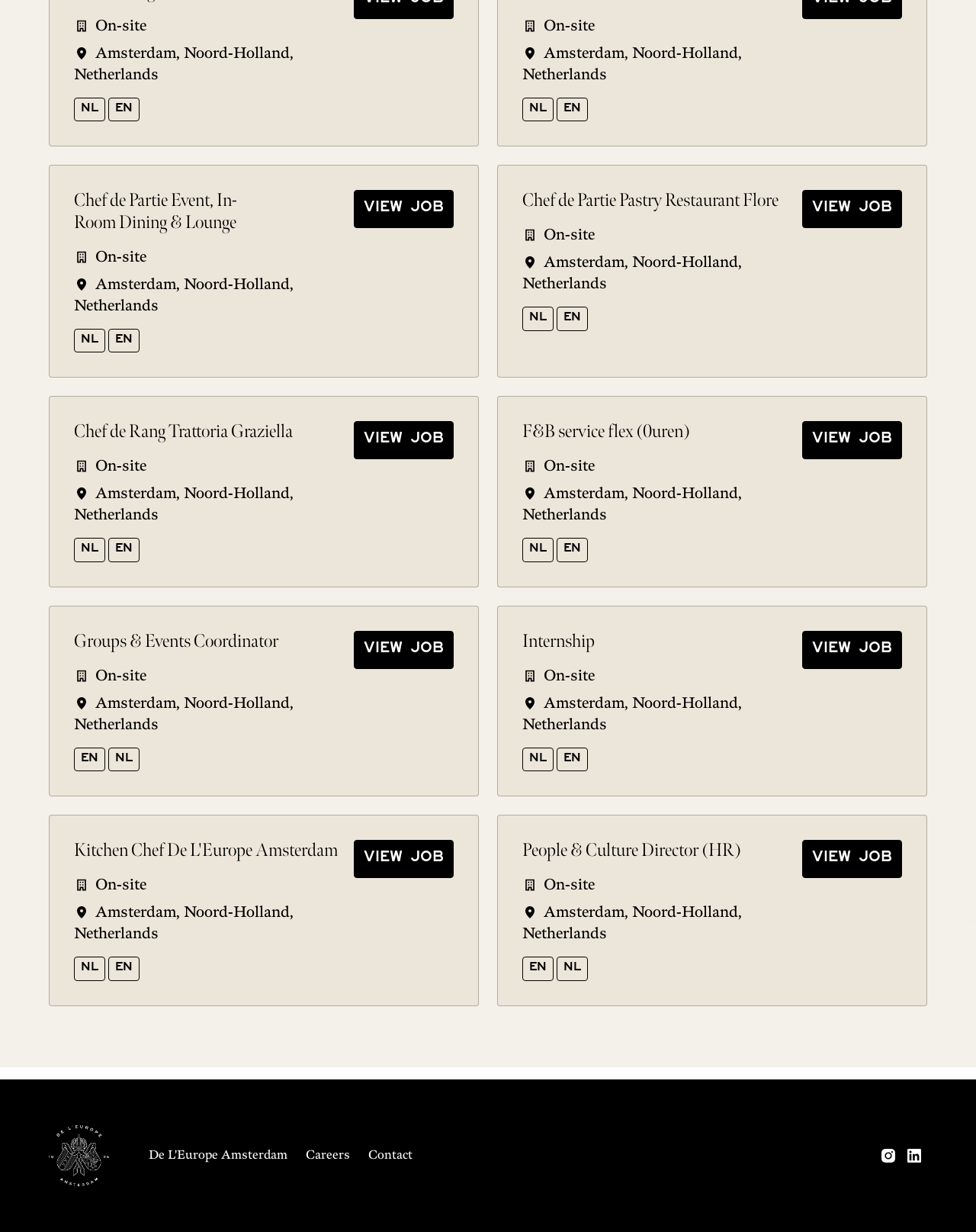Provide a one-word or one-phrase answer to the question:
What is the location of the job 'Chef de Partie Event, In-Room Dining & Lounge'?

Amsterdam, Netherlands